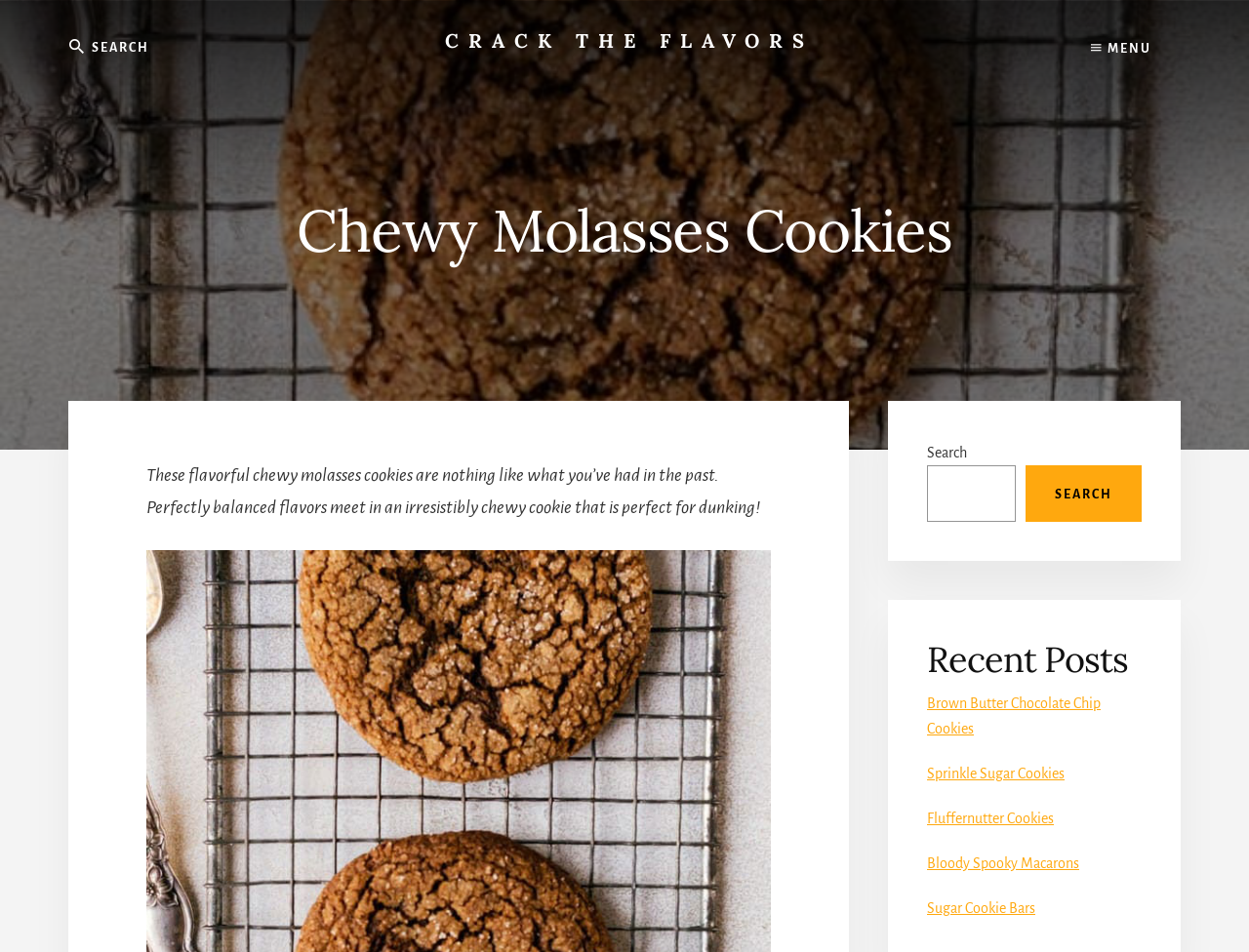Determine the bounding box coordinates for the element that should be clicked to follow this instruction: "Call the phone number". The coordinates should be given as four float numbers between 0 and 1, in the format [left, top, right, bottom].

None